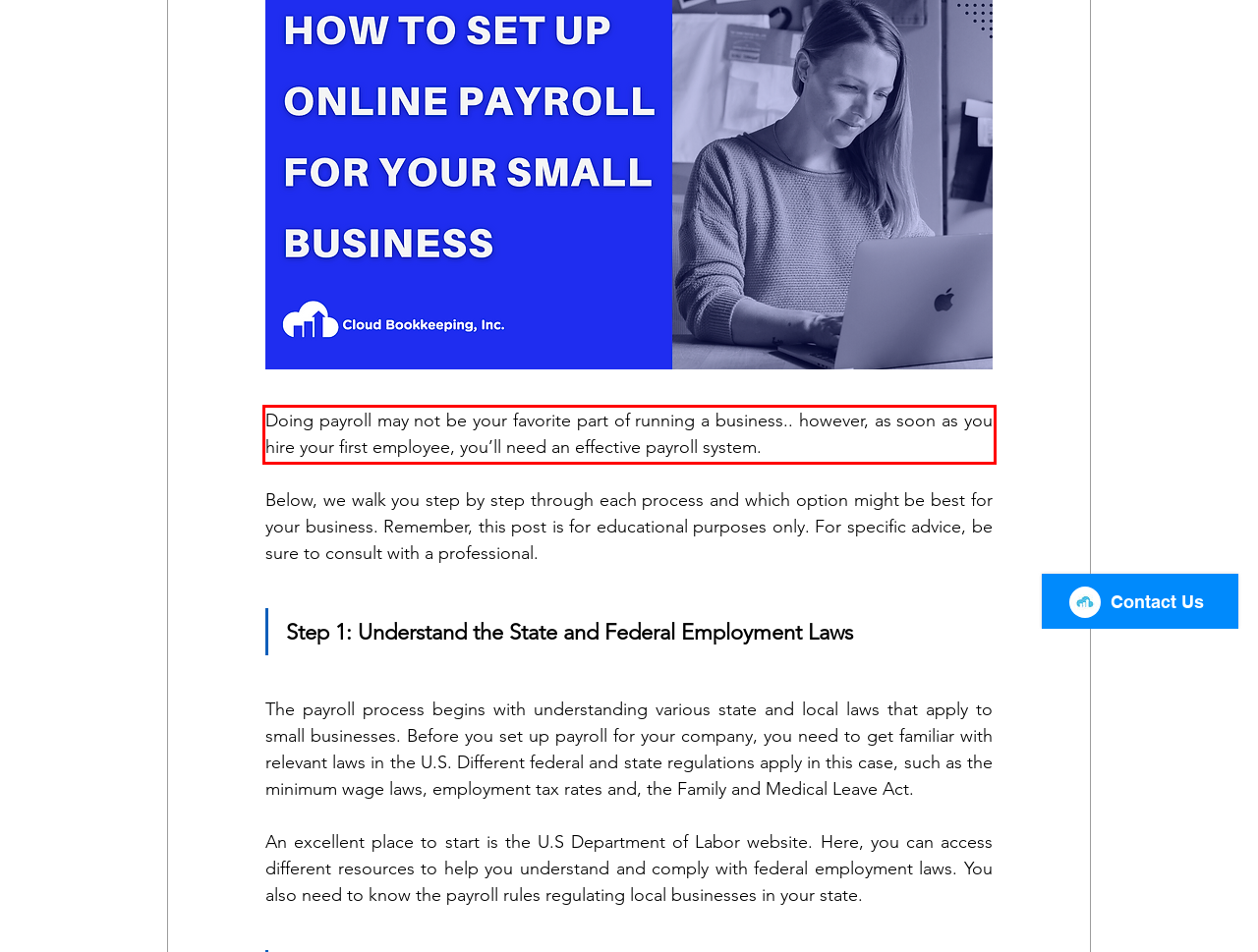Within the screenshot of the webpage, there is a red rectangle. Please recognize and generate the text content inside this red bounding box.

Doing payroll may not be your favorite part of running a business.. however, as soon as you hire your first employee, you’ll need an effective payroll system.